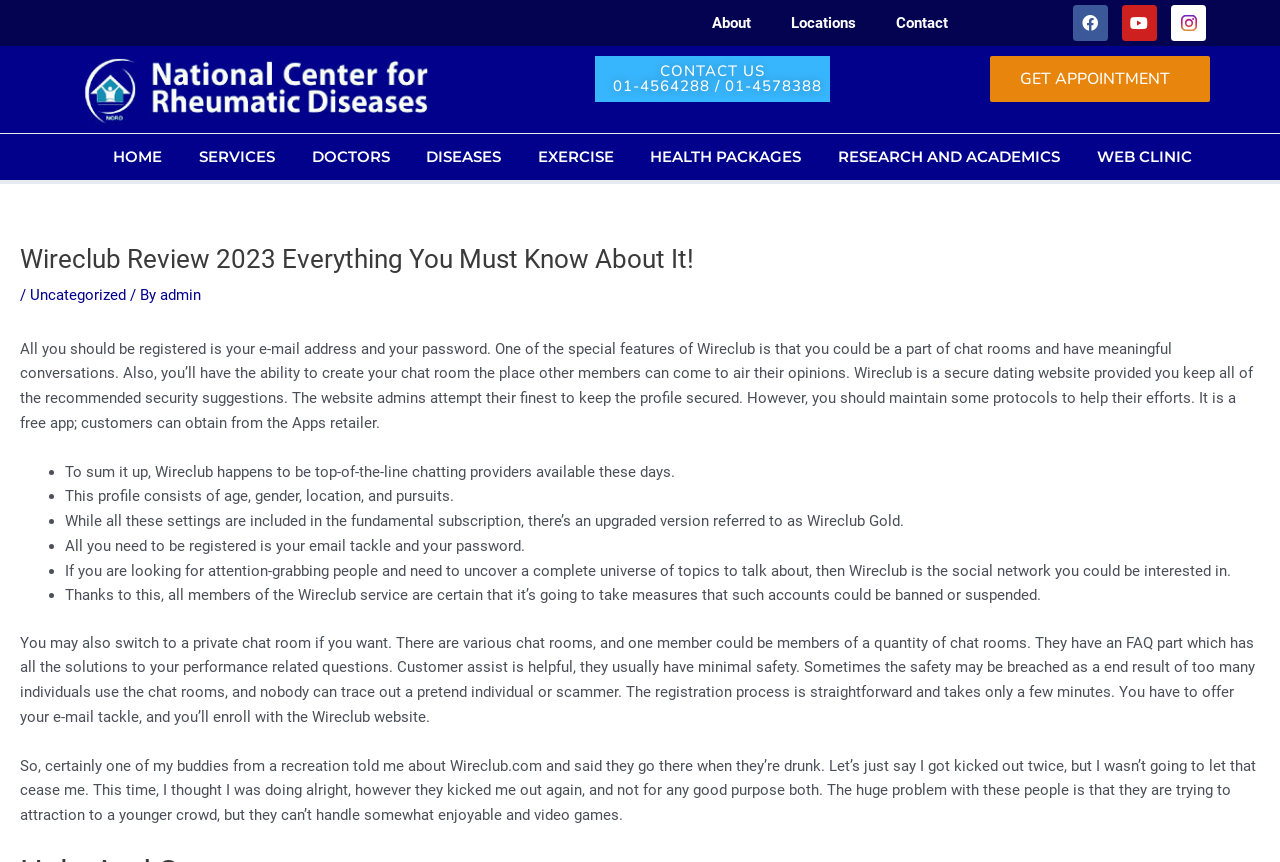What is the purpose of Wireclub Gold?
Using the picture, provide a one-word or short phrase answer.

Upgraded version